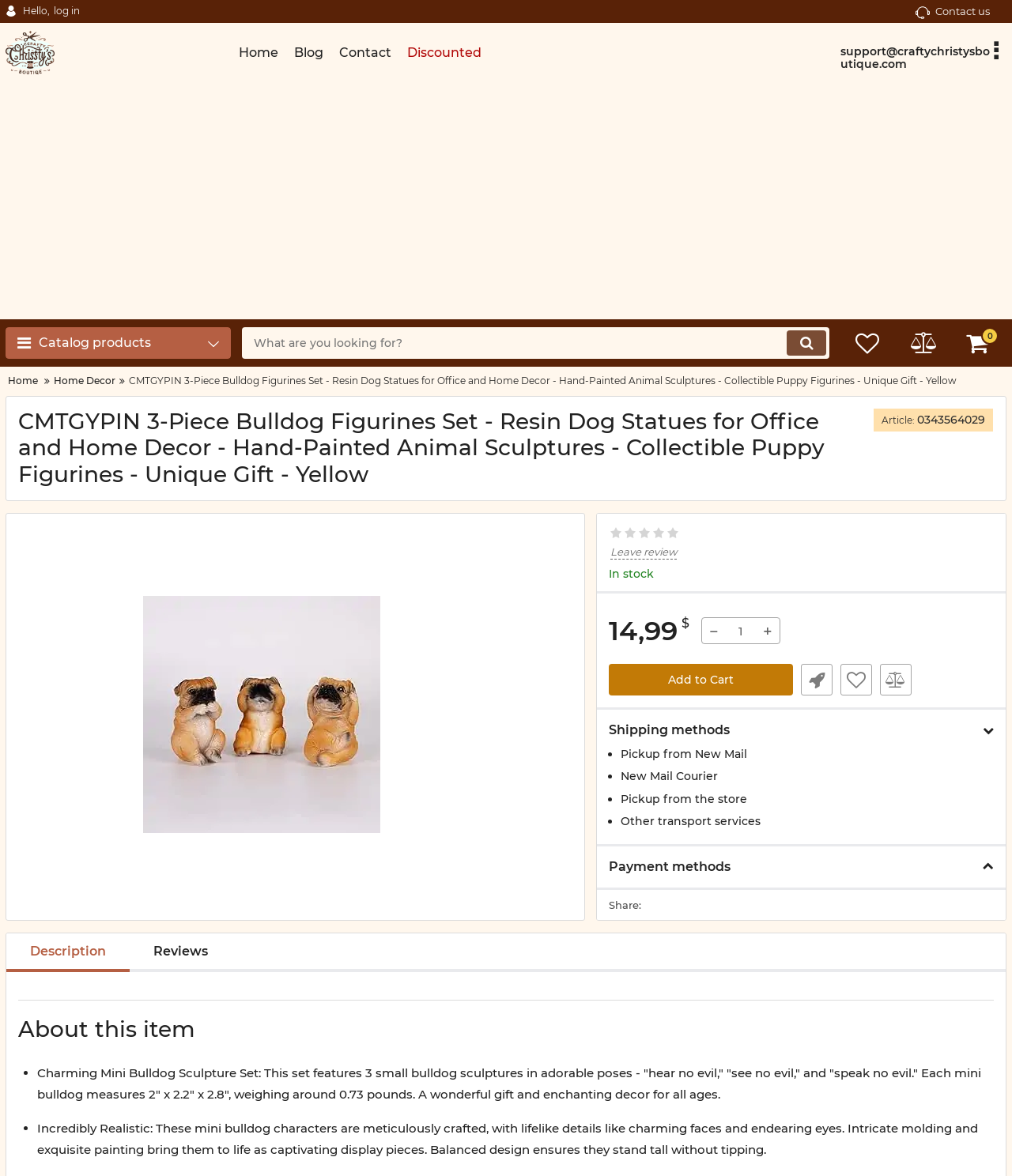Find the bounding box coordinates of the element you need to click on to perform this action: 'log in'. The coordinates should be represented by four float values between 0 and 1, in the format [left, top, right, bottom].

[0.005, 0.004, 0.079, 0.015]